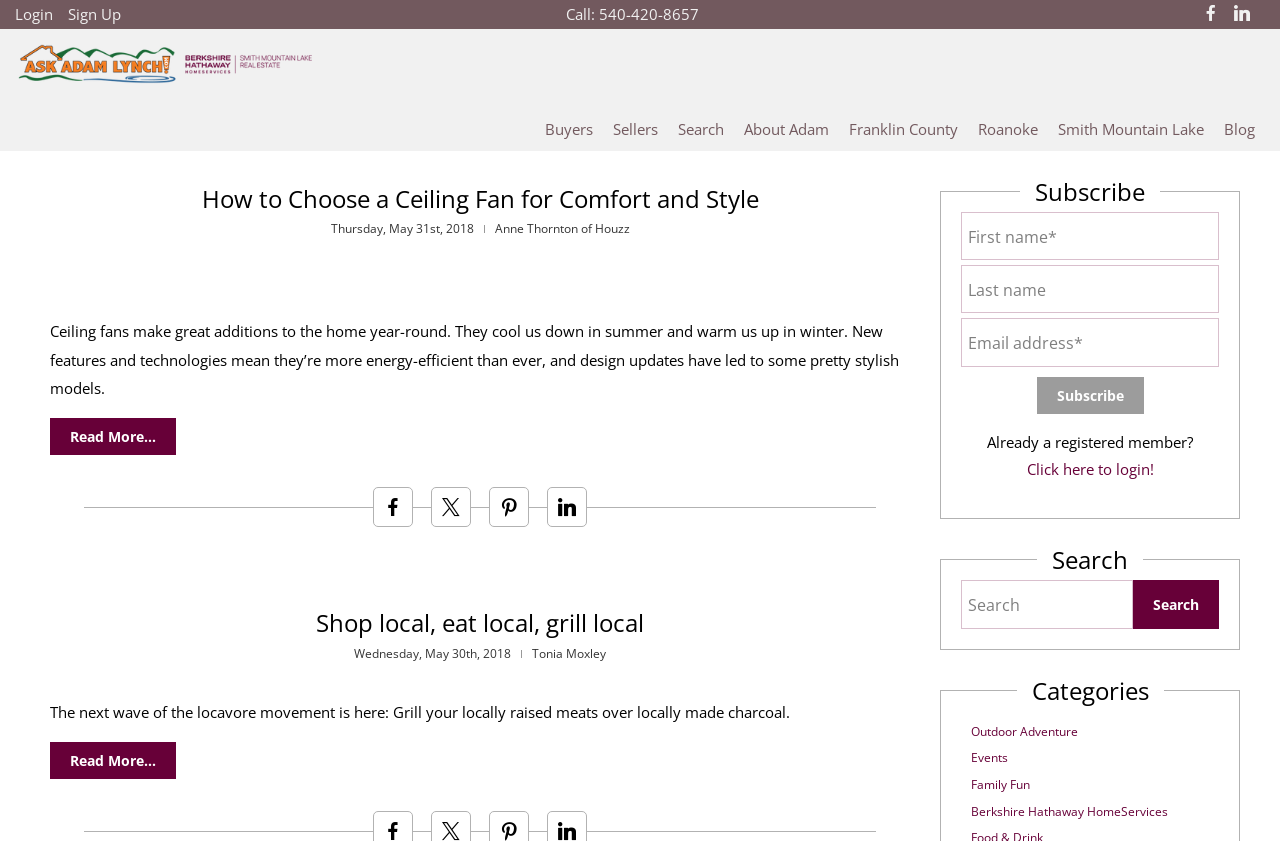What social media platforms can you share blog posts on?
Please provide a detailed and thorough answer to the question.

I found the social media platforms by looking at the sharing options at the bottom of each blog post, which include Facebook, LinkedIn, and Pinterest.